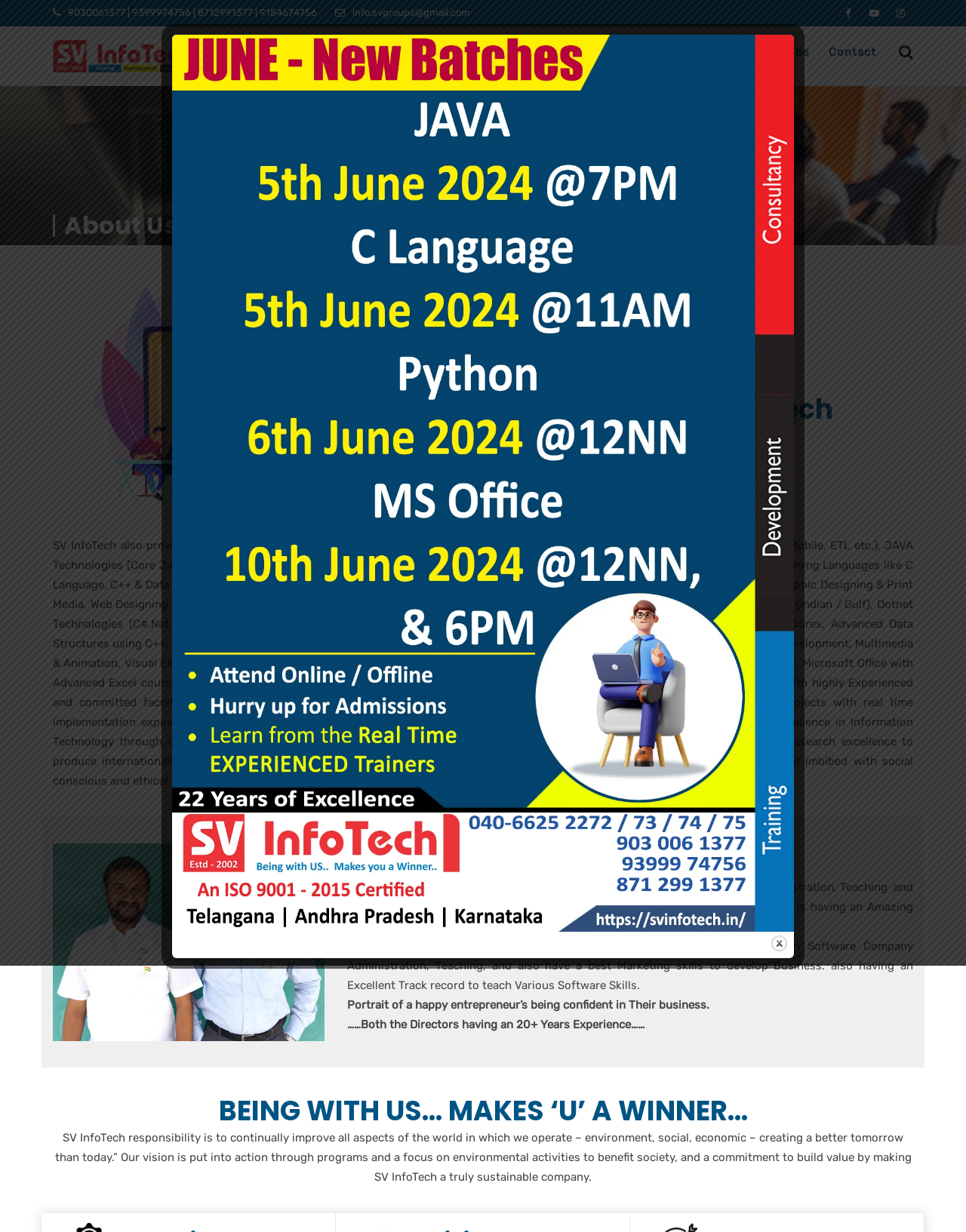Given the element description "Fourth Circuit Surveys" in the screenshot, predict the bounding box coordinates of that UI element.

None